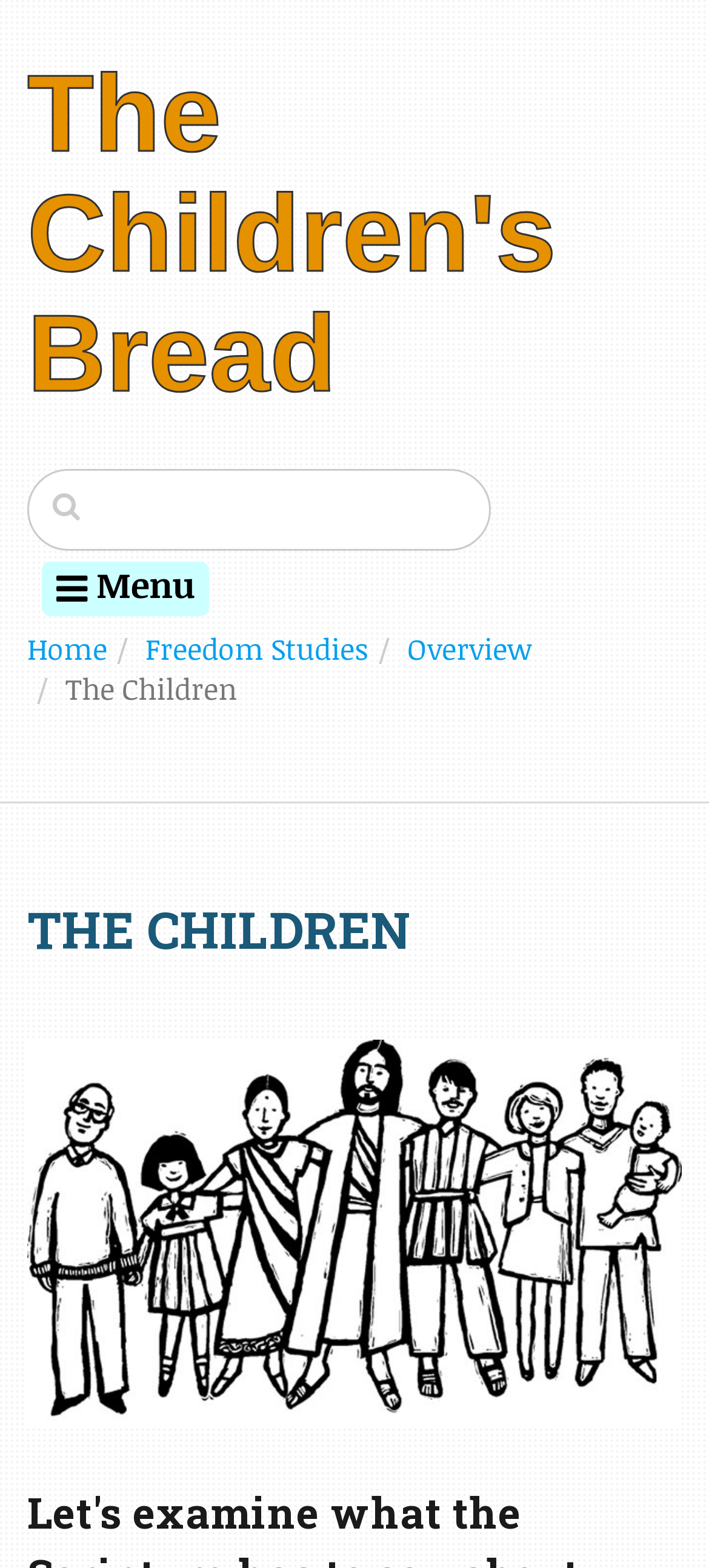Create an elaborate caption that covers all aspects of the webpage.

The webpage is about exploring the biblical context of the children mentioned in Matthew 15:26. At the top-left corner, there is a link titled "The Children's Bread" which is likely the title of the webpage. Below this link, there is a textbox that spans about two-thirds of the page width. 

To the right of the textbox, there is a menu section with a label "Menu" and a breadcrumb navigation bar below it. The navigation bar contains three links: "Home", "Freedom Studies", and "Overview", which are aligned horizontally and take up about three-quarters of the page width.

Further down the page, there is a large heading "THE CHILDREN" that spans the full width of the page. Below this heading, there is a prominent image titled "Children of God 672x400.jpg" that occupies most of the page width and takes up about a quarter of the page height.